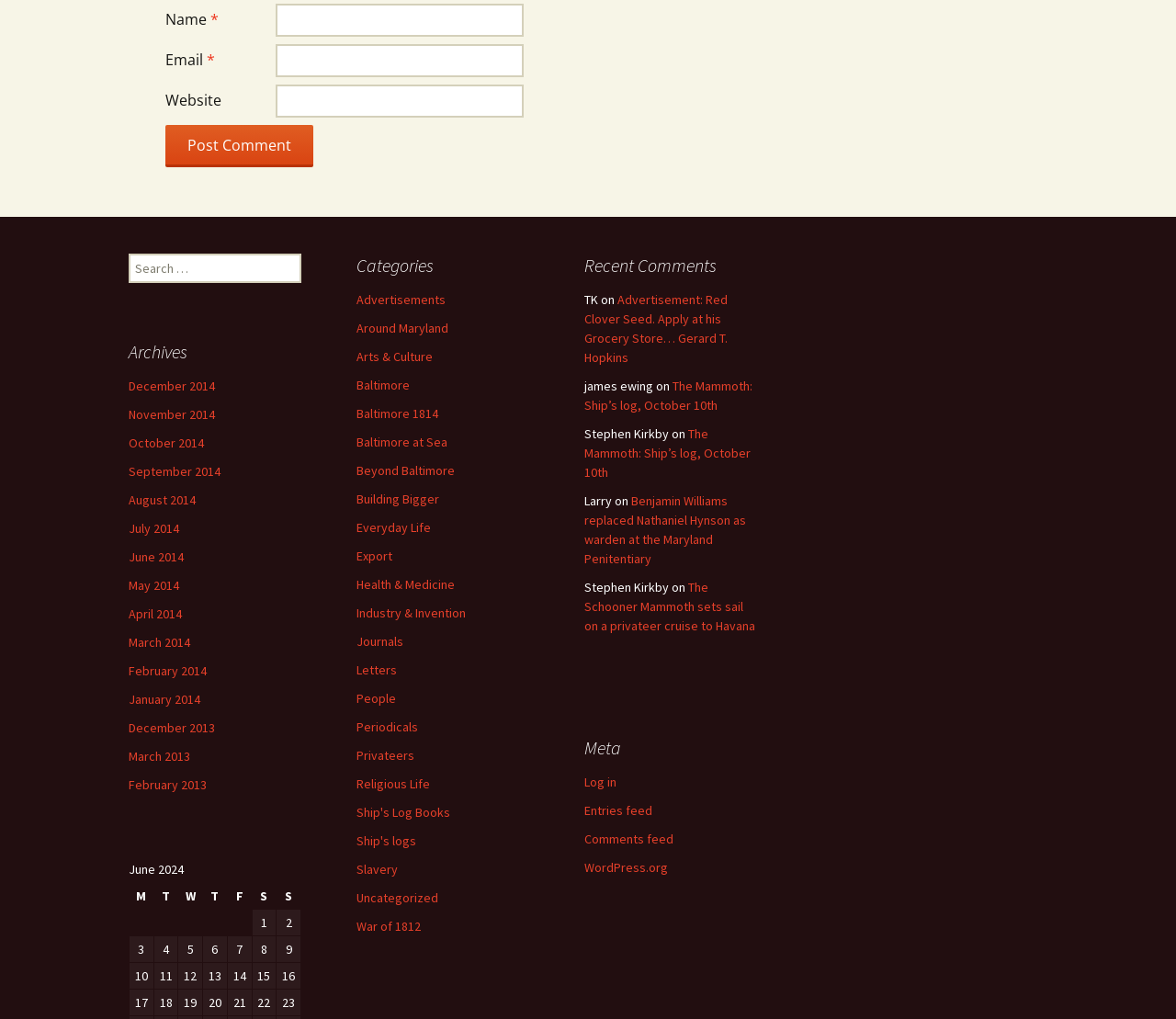Please find the bounding box coordinates (top-left x, top-left y, bottom-right x, bottom-right y) in the screenshot for the UI element described as follows: parent_node: Email * aria-describedby="email-notes" name="email"

[0.234, 0.044, 0.445, 0.076]